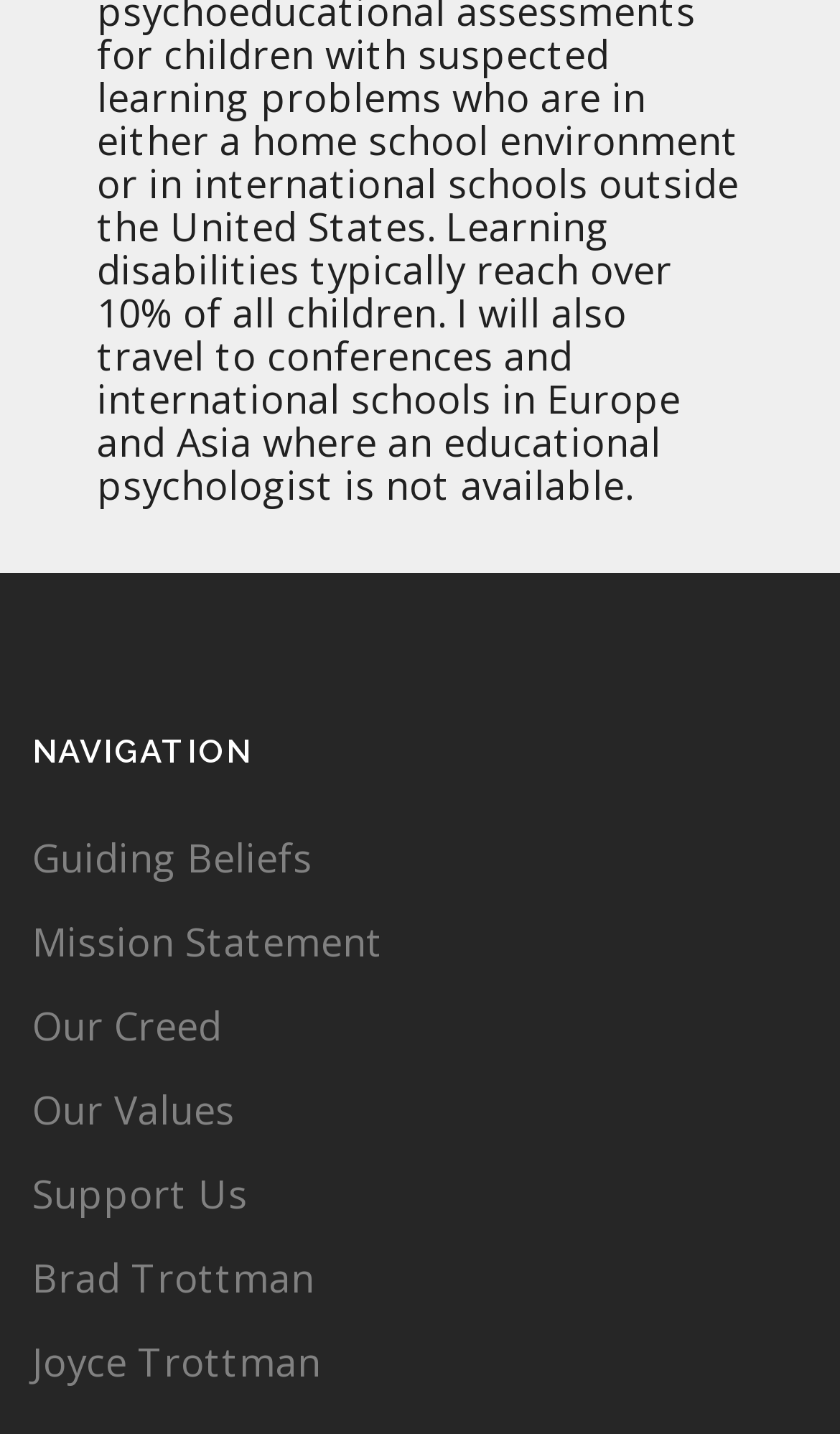Provide a brief response using a word or short phrase to this question:
How many links are under the 'NAVIGATION' heading?

8